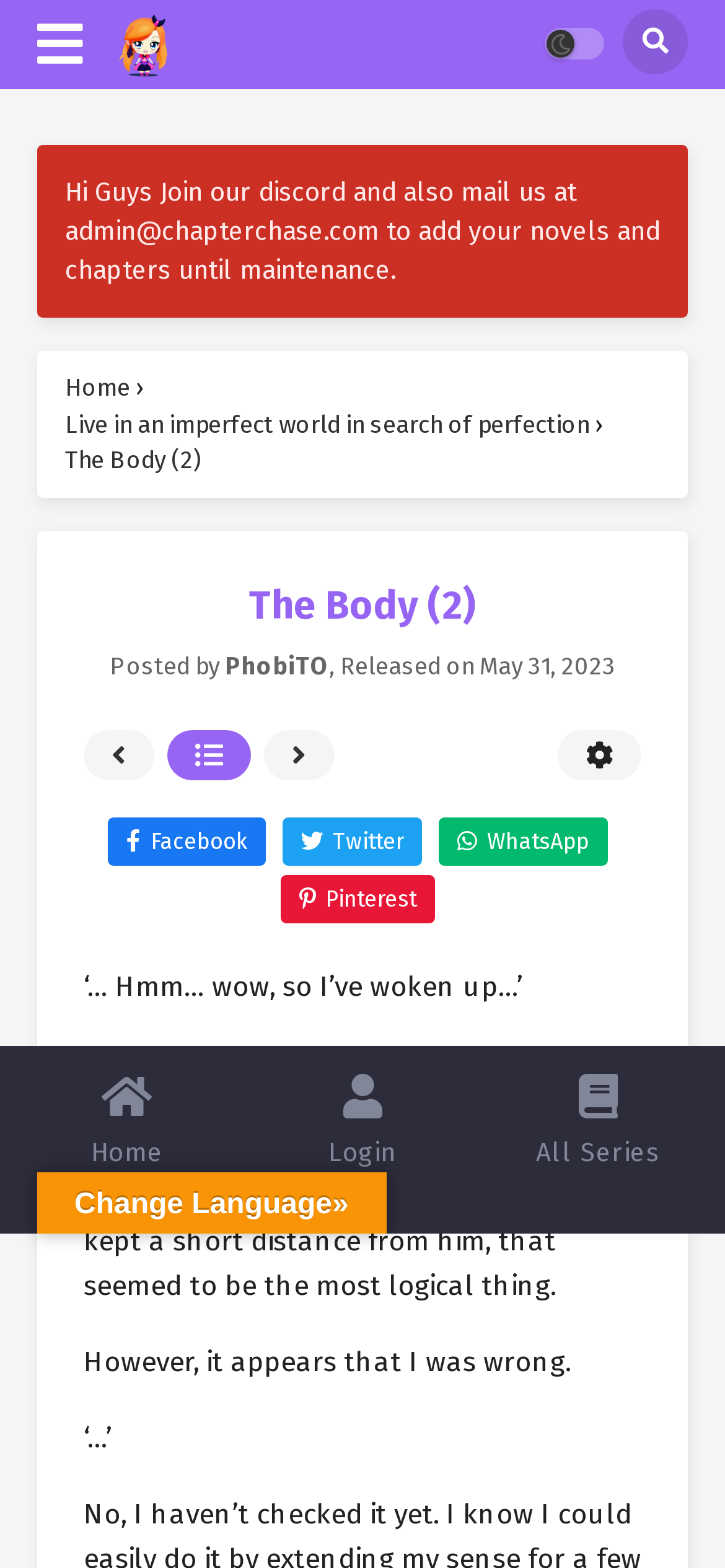What is the date of release of the chapter?
Please answer the question with as much detail as possible using the screenshot.

I determined the answer by looking at the static text element with the text 'May 31, 2023' which is located near the author's name, indicating that it is the date of release of the chapter.